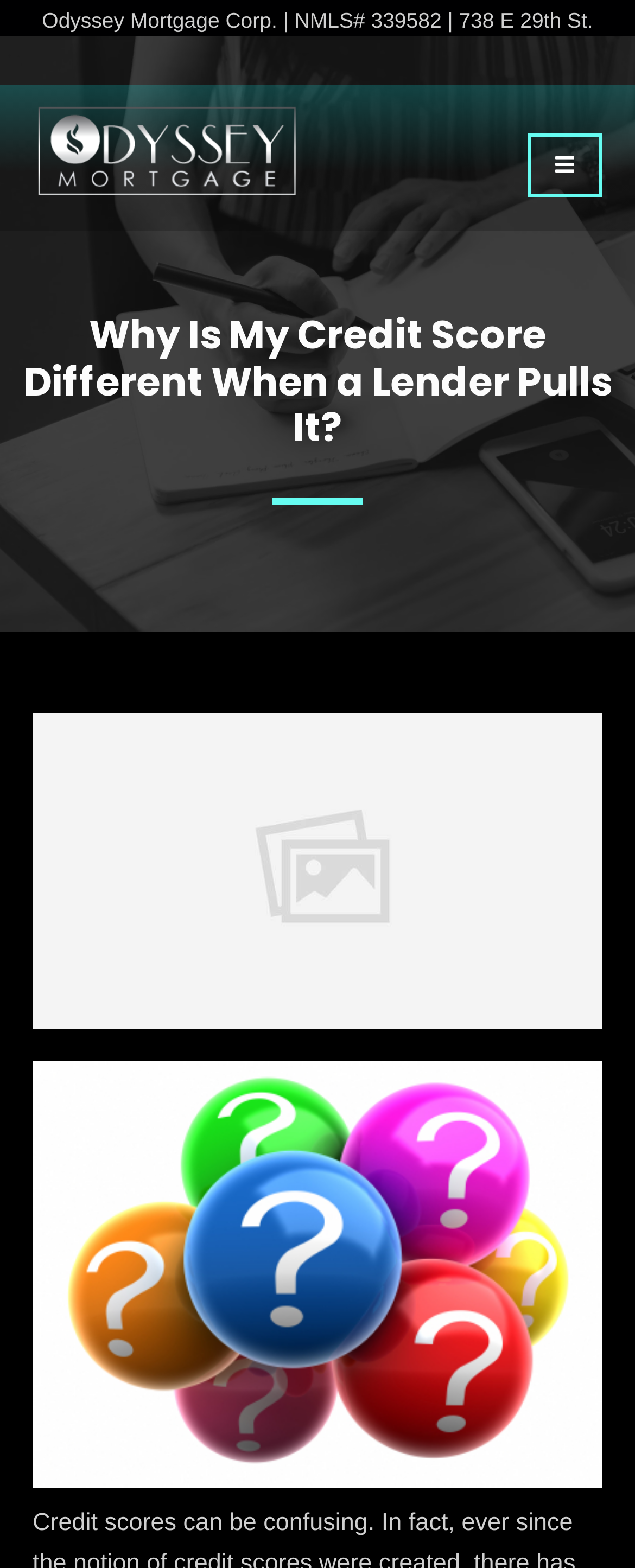Identify the webpage's primary heading and generate its text.

Why Is My Credit Score Different When a Lender Pulls It?